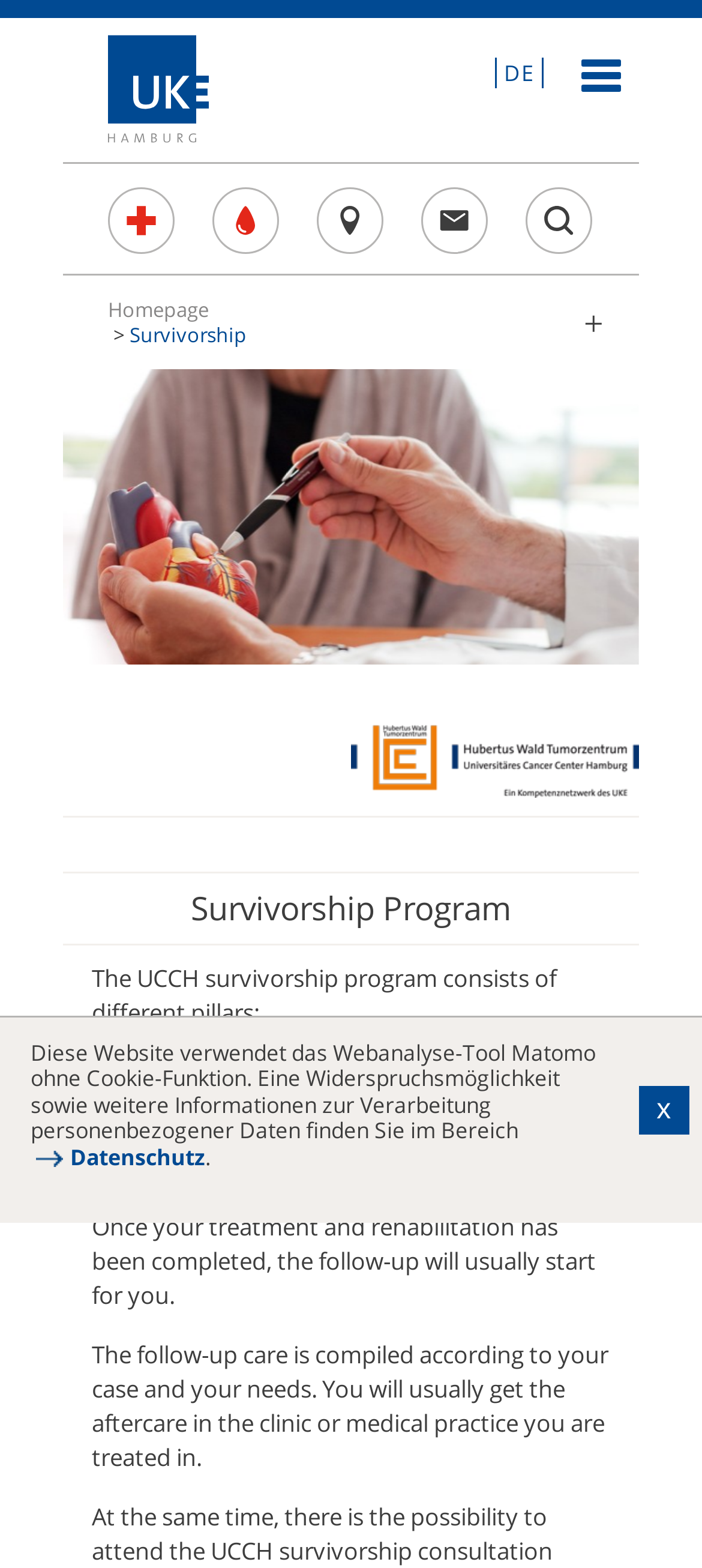Find and specify the bounding box coordinates that correspond to the clickable region for the instruction: "Search hotels in Madurai".

None